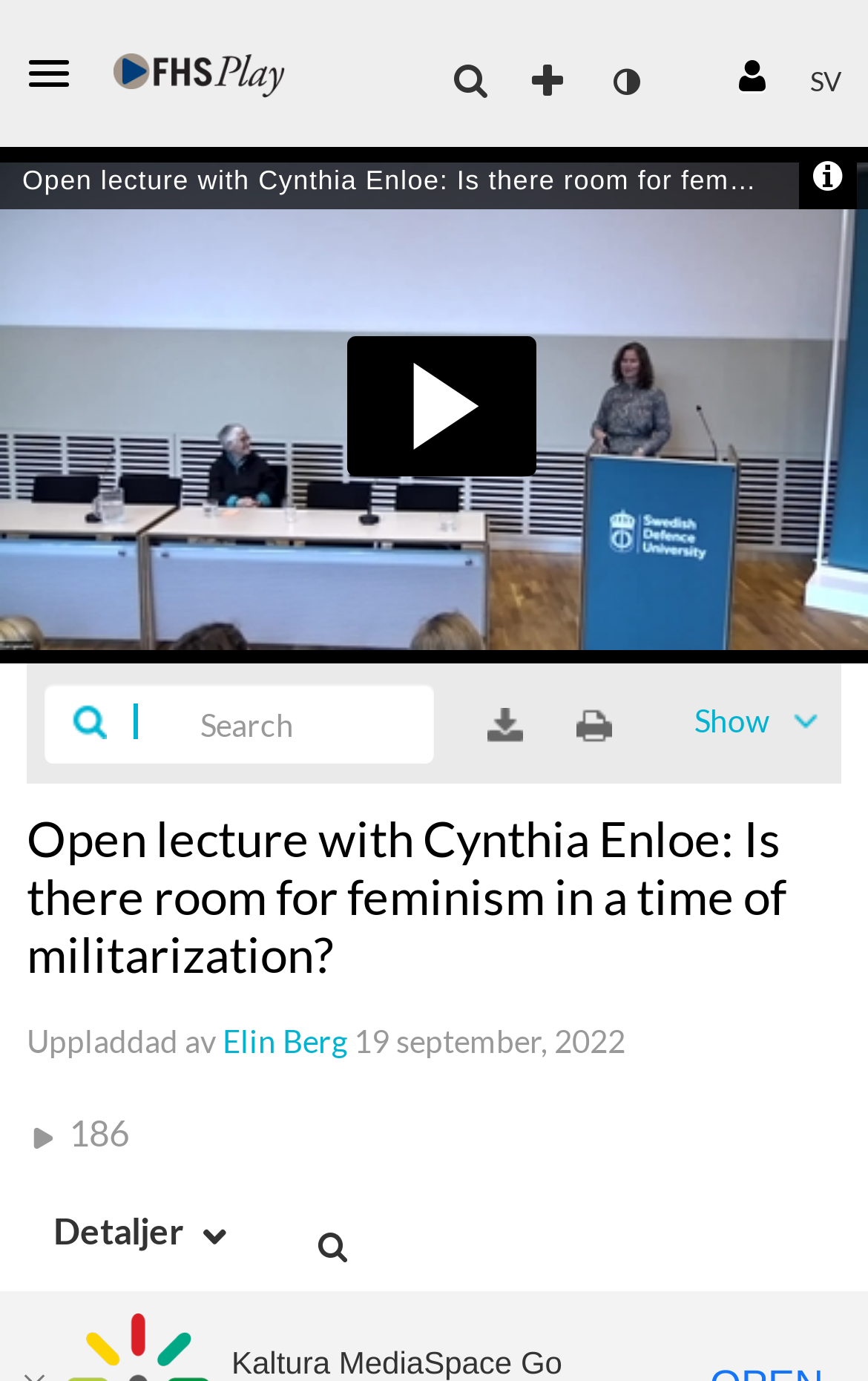Answer the question in one word or a short phrase:
What is the name of the speaker in the open lecture?

Cynthia Enloe